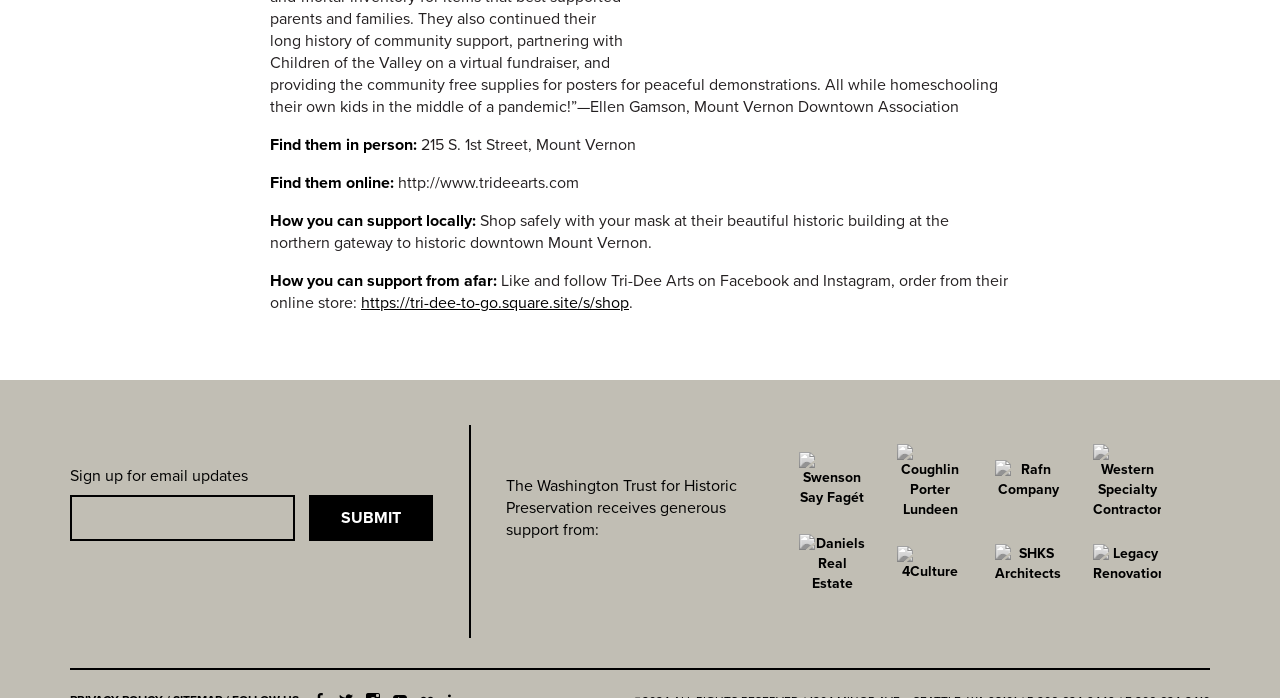Pinpoint the bounding box coordinates of the element you need to click to execute the following instruction: "Visit Tri-Dee Arts' online store". The bounding box should be represented by four float numbers between 0 and 1, in the format [left, top, right, bottom].

[0.282, 0.325, 0.491, 0.354]